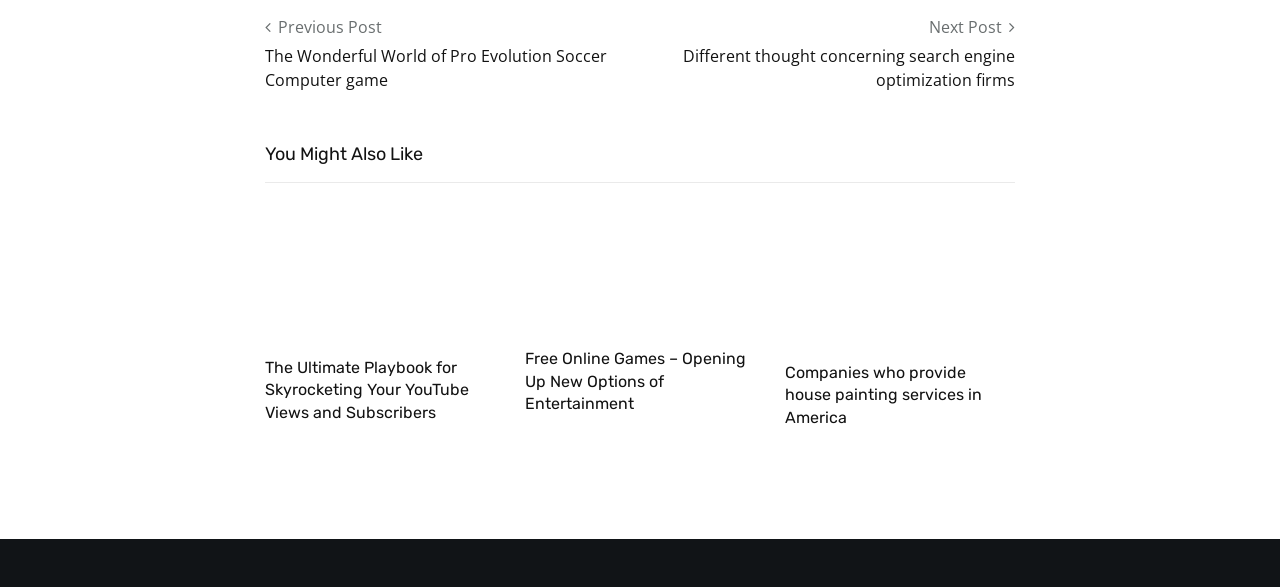Please respond in a single word or phrase: 
What is the next post about?

SEO firms